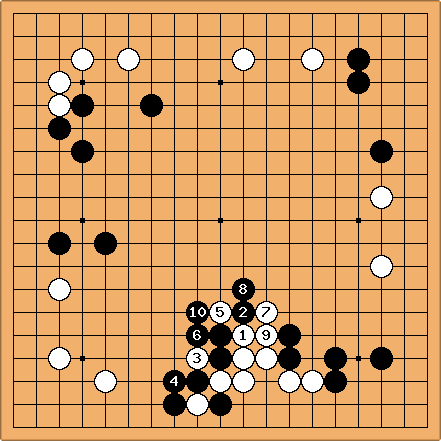Explain what is happening in the image with elaborate details.

The image depicts a Go board in the middle of a game, featuring intricate strategic placements of black and white stones. The board is gridded with a light orange background, highlighting the classic 19x19 intersections where the pieces are positioned. Notable coordinates and stone placements are indicated, including numbered moves represented by black stones, ranging from 1 to 10, providing a glimpse into a tactical process that players may be employing. Black stones dominate the lower half of the board, showing a concentrated area of influence, while white stones are more scattered, particularly in the upper sections. The composition of the board suggests a complex, ongoing battle for territory as both players vie for control and strategic advantage.